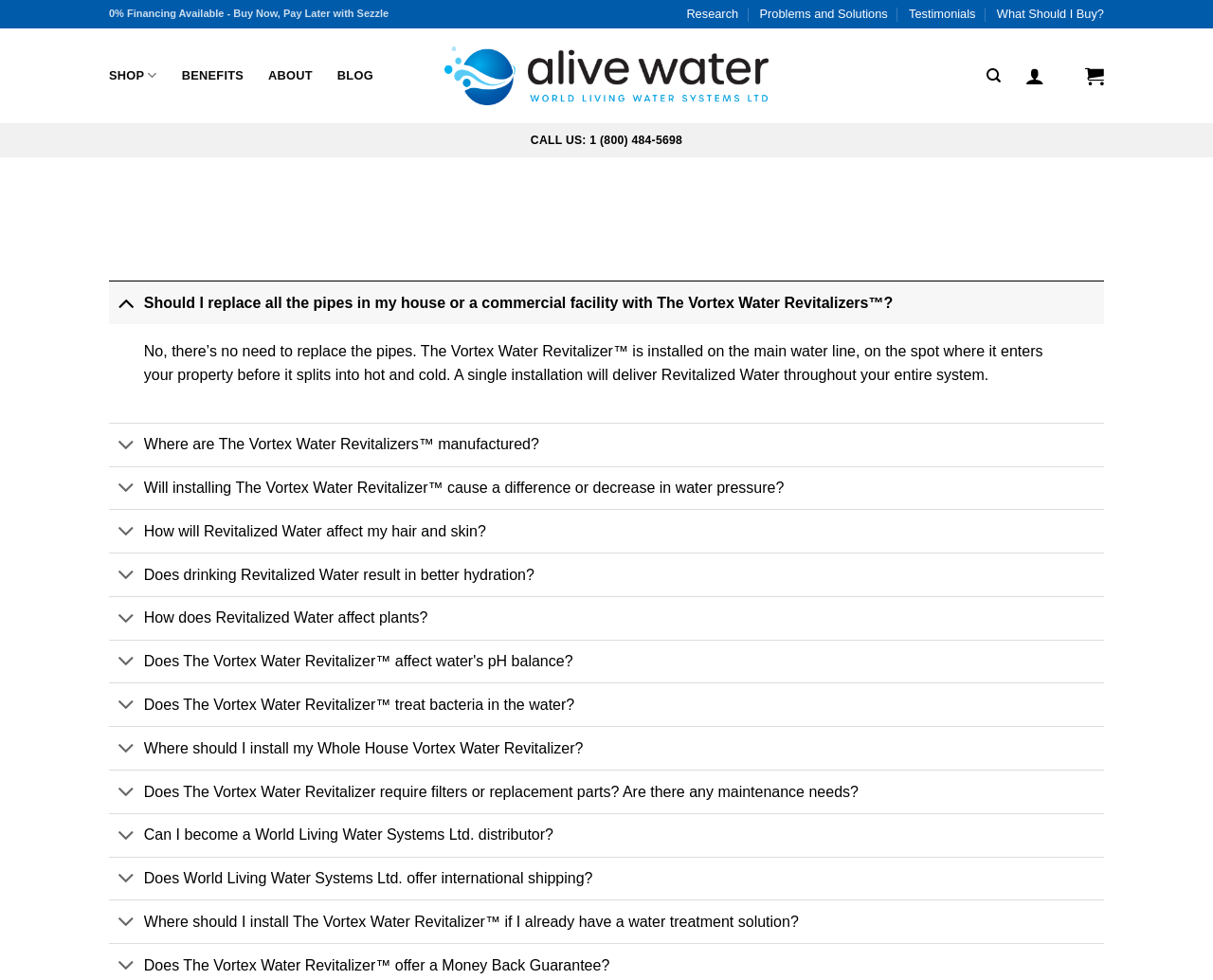Please determine the bounding box coordinates of the element to click in order to execute the following instruction: "Search for something". The coordinates should be four float numbers between 0 and 1, specified as [left, top, right, bottom].

[0.813, 0.059, 0.825, 0.096]